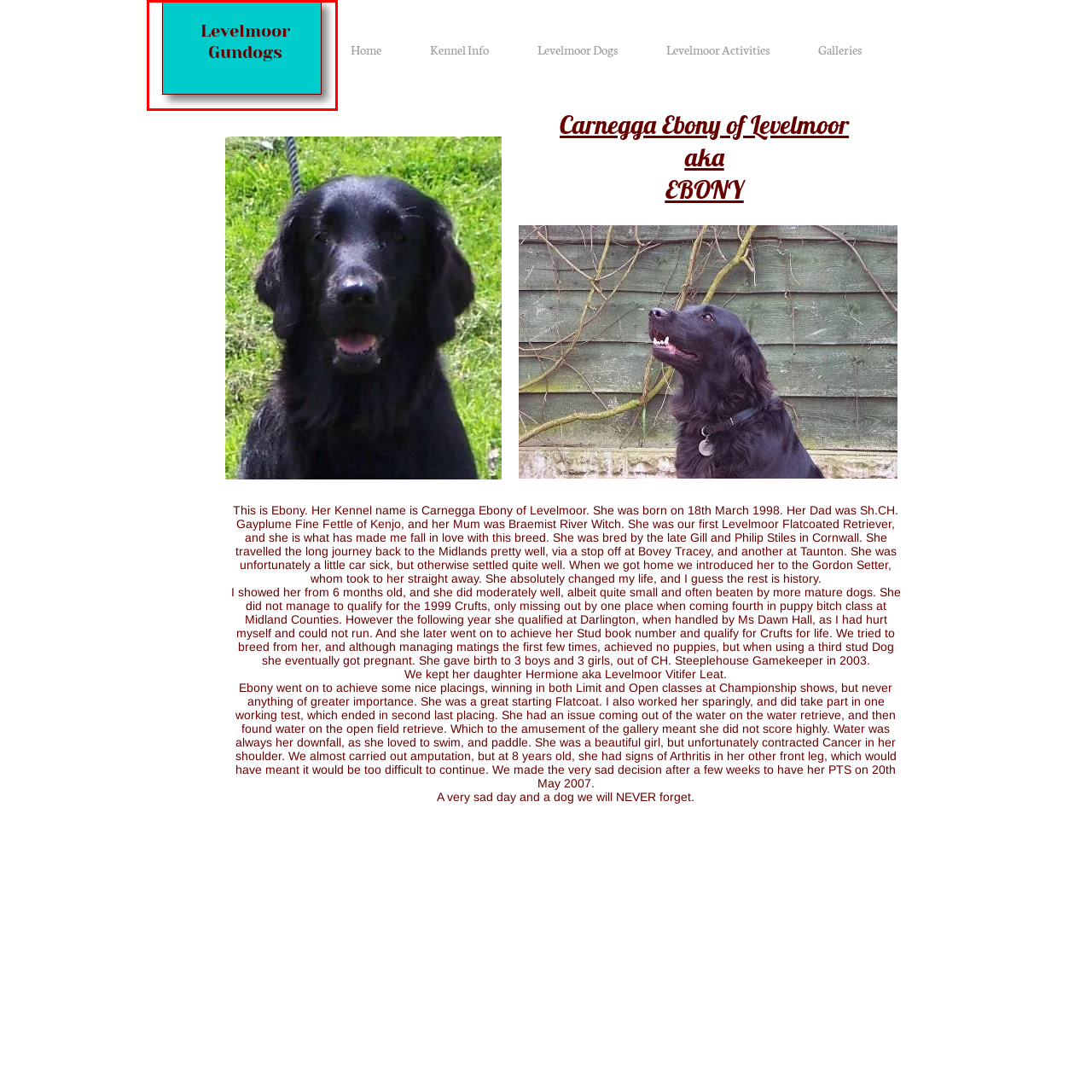What is the color of the prominent text?
Focus on the section of the image outlined in red and give a thorough answer to the question.

According to the caption, the prominent text is styled in dark brown, creating a striking contrast with the turquoise background, which emphasizes the focus on Gundogs associated with the Levelmoor kennel.